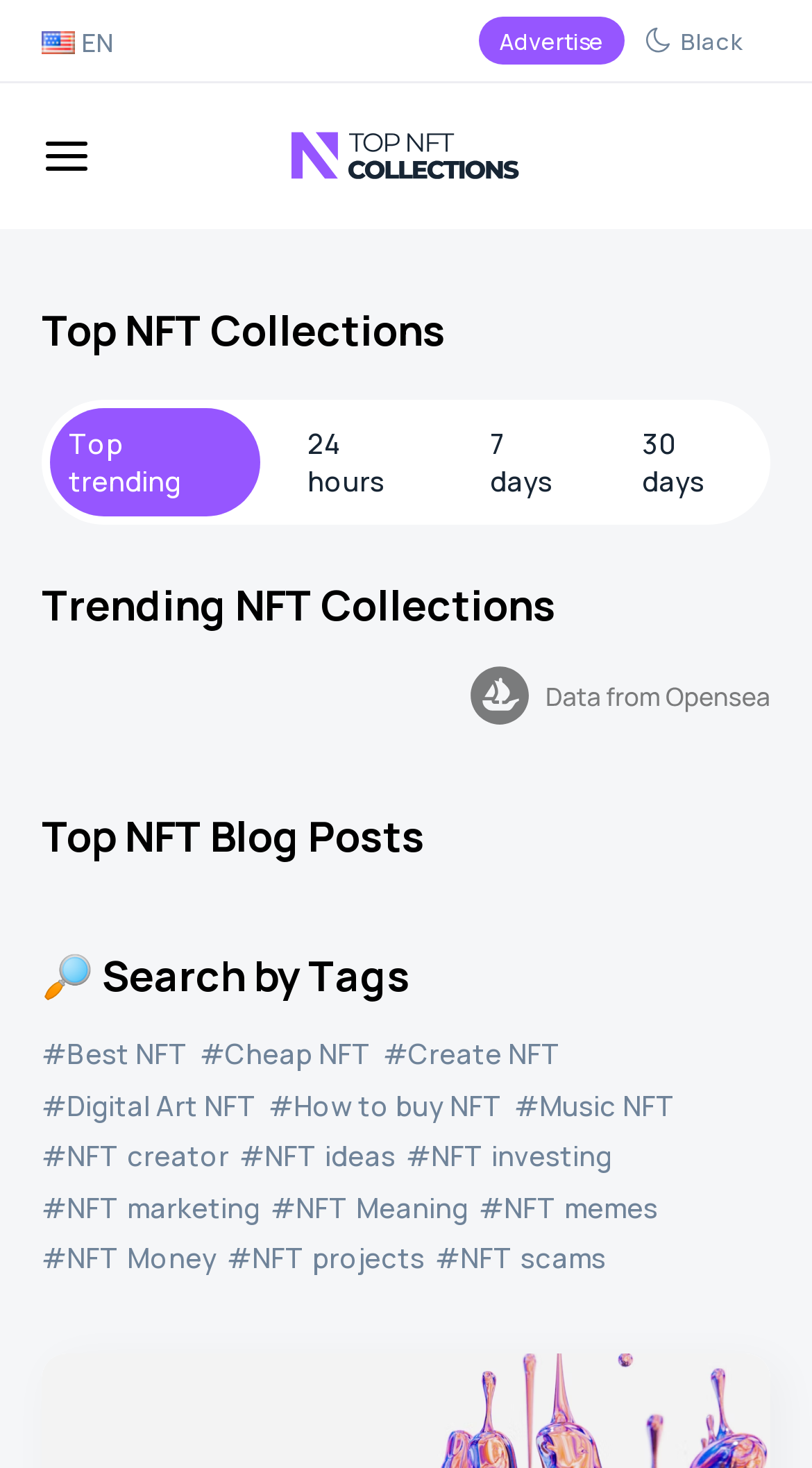How many links are available for searching by tags?
Analyze the screenshot and provide a detailed answer to the question.

I counted the number of links under the 'Search by Tags' section, and there are 12 links available, each with a different tag such as 'Best NFT', 'Cheap NFT', 'Create NFT', and so on.